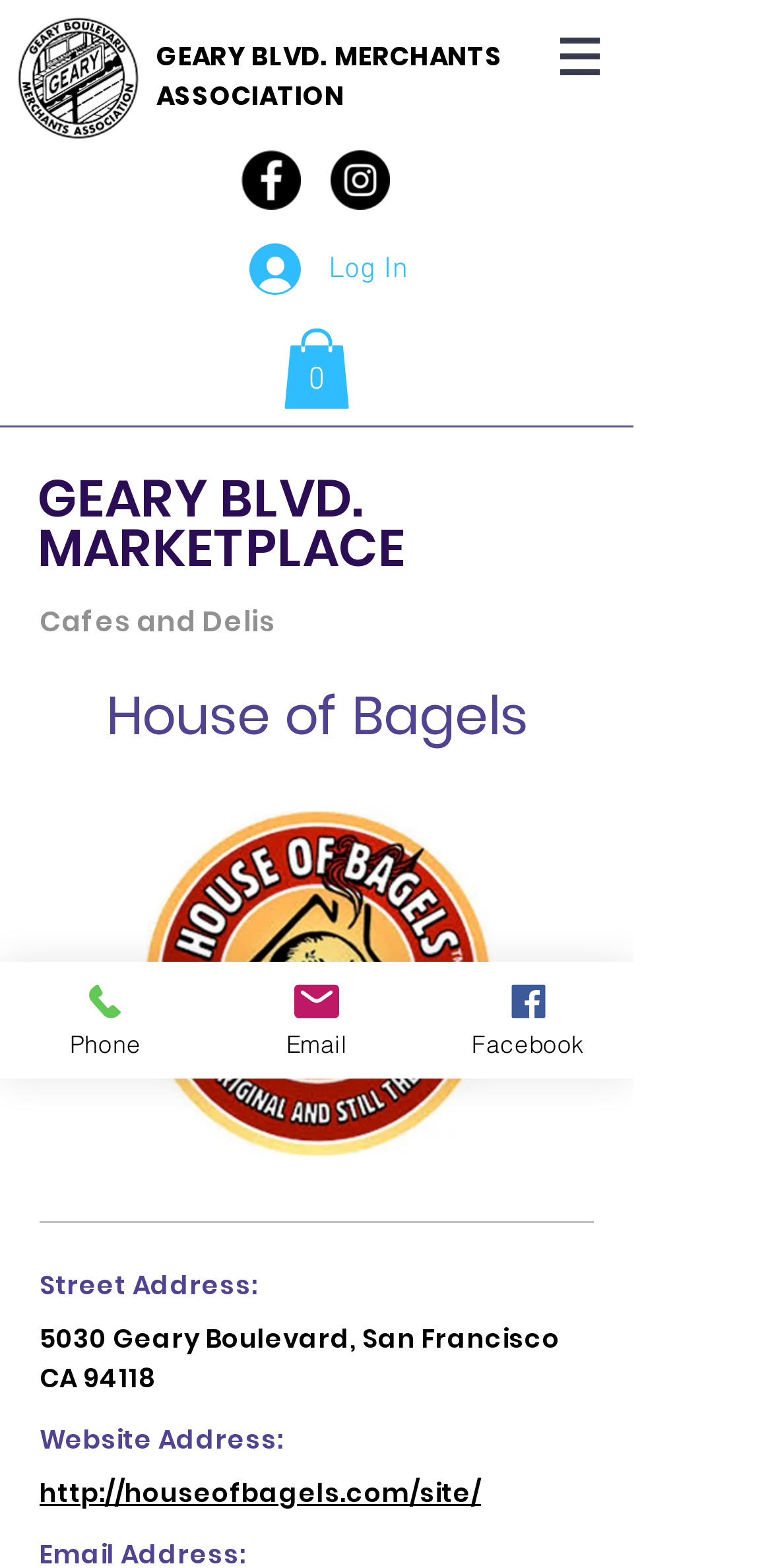What is the headline of the webpage?

GEARY BLVD. MERCHANTS ASSOCIATION